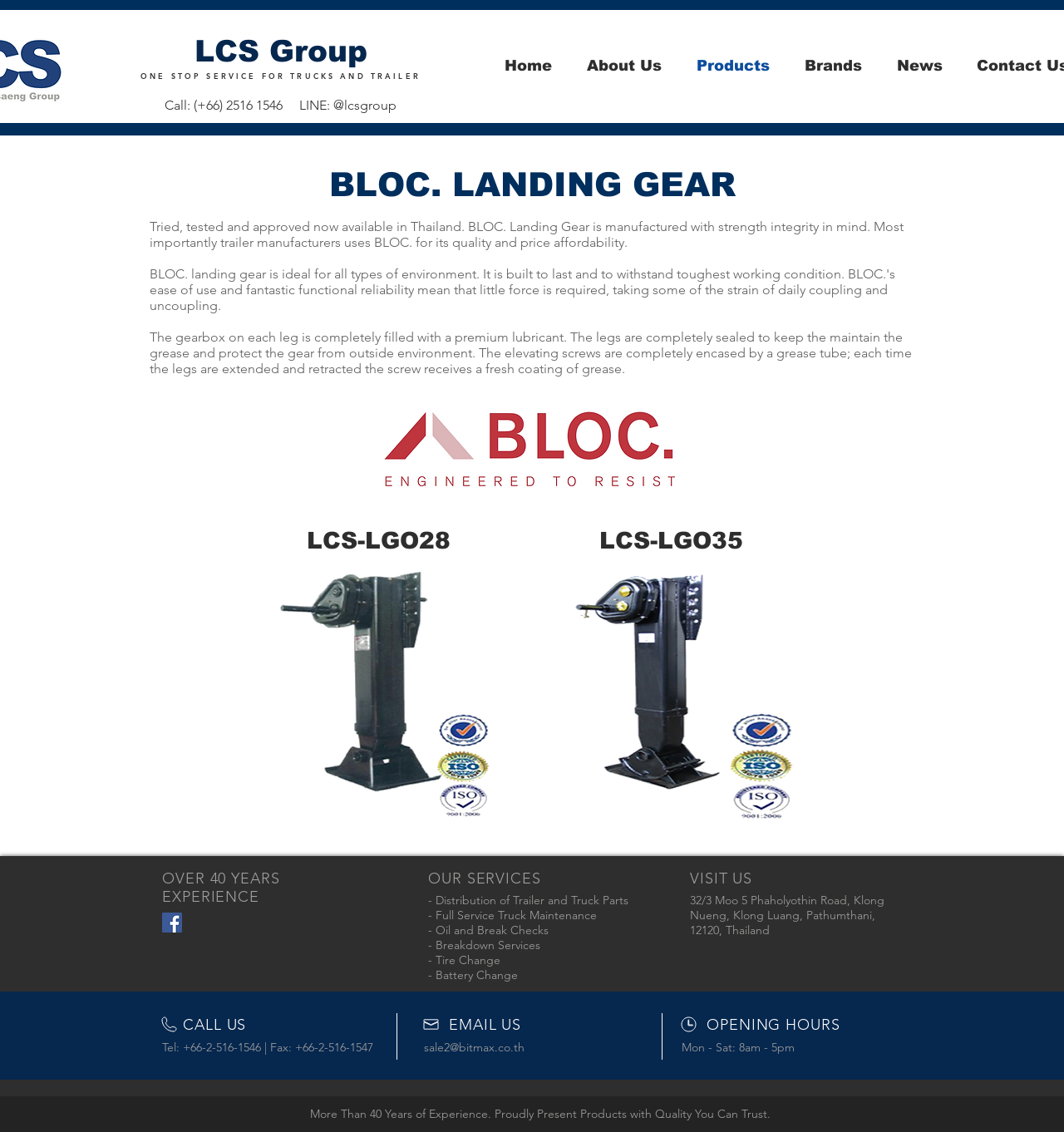What is the company's name?
Based on the image, answer the question in a detailed manner.

The company's name is LCS Group, which is mentioned in the heading 'LCS Group' at the top of the webpage.